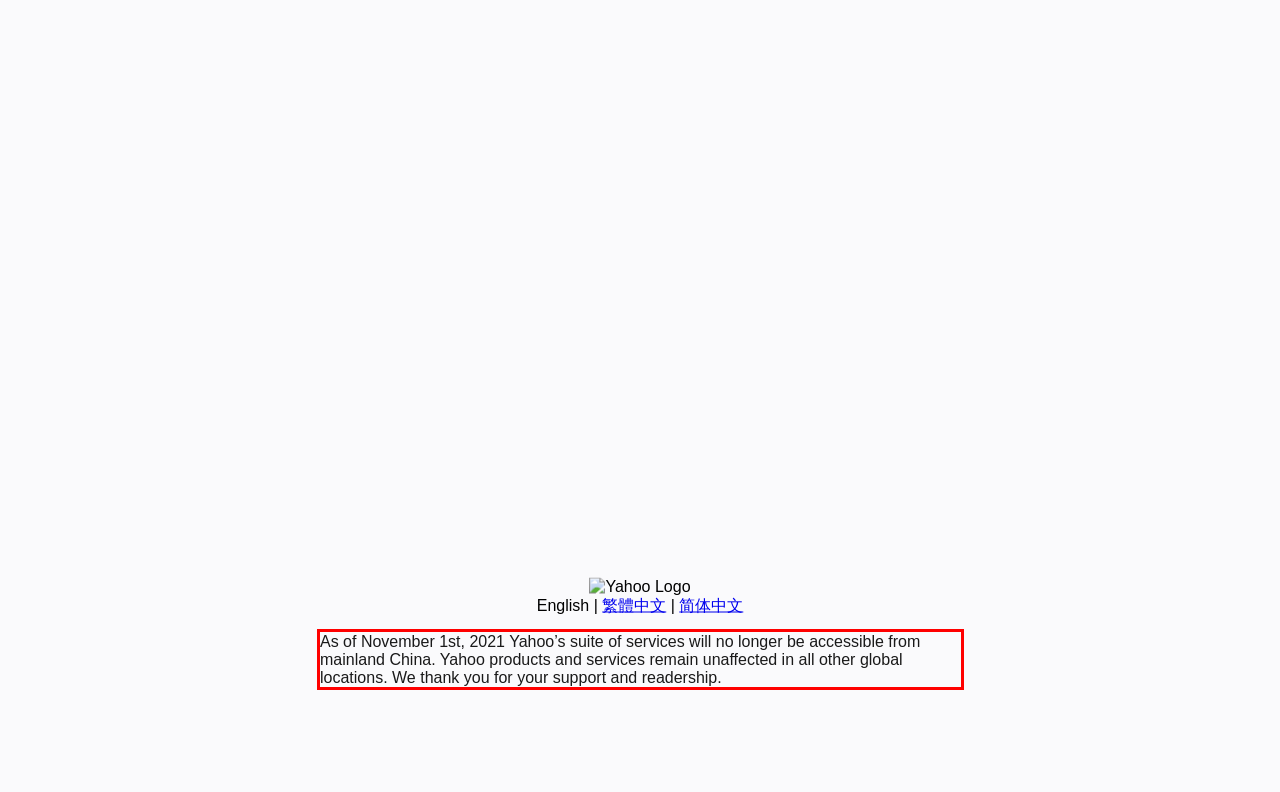Identify and extract the text within the red rectangle in the screenshot of the webpage.

As of November 1st, 2021 Yahoo’s suite of services will no longer be accessible from mainland China. Yahoo products and services remain unaffected in all other global locations. We thank you for your support and readership.